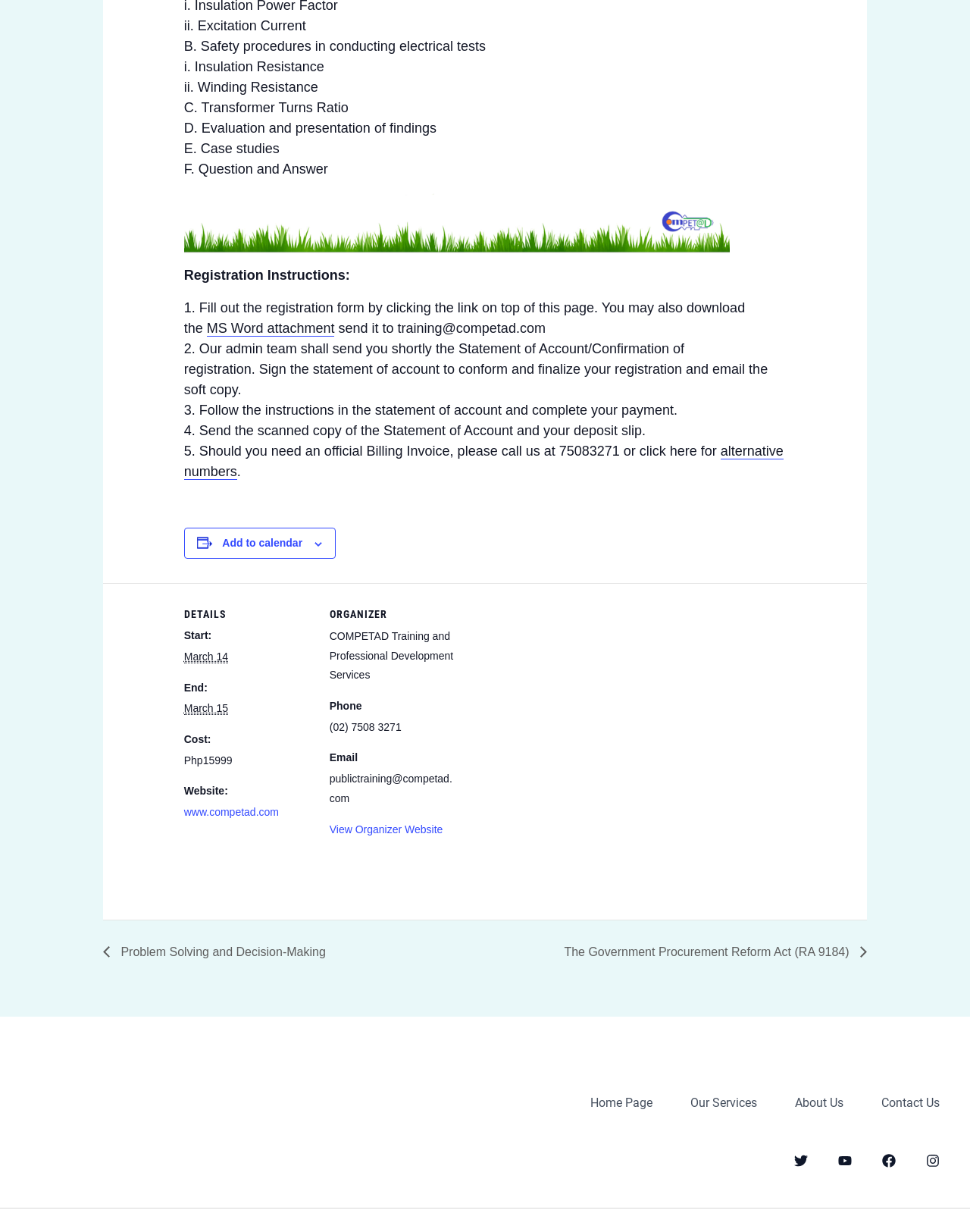How do I register for the event?
Could you give a comprehensive explanation in response to this question?

I found the registration instructions by reading the text 'Registration Instructions:' and the following steps, which indicate that to register, I need to fill out the registration form by clicking the link on top of this page.